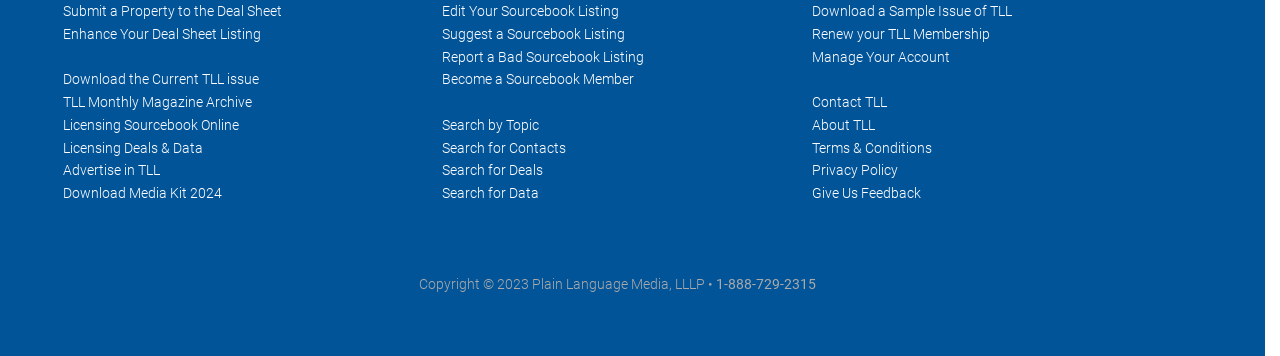Please locate the bounding box coordinates for the element that should be clicked to achieve the following instruction: "Contact TLL". Ensure the coordinates are given as four float numbers between 0 and 1, i.e., [left, top, right, bottom].

[0.634, 0.265, 0.693, 0.31]